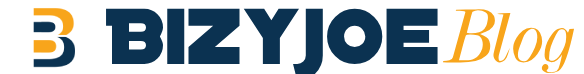Provide a short answer to the following question with just one word or phrase: What topics does the blog focus on?

Sports, news, and commentary